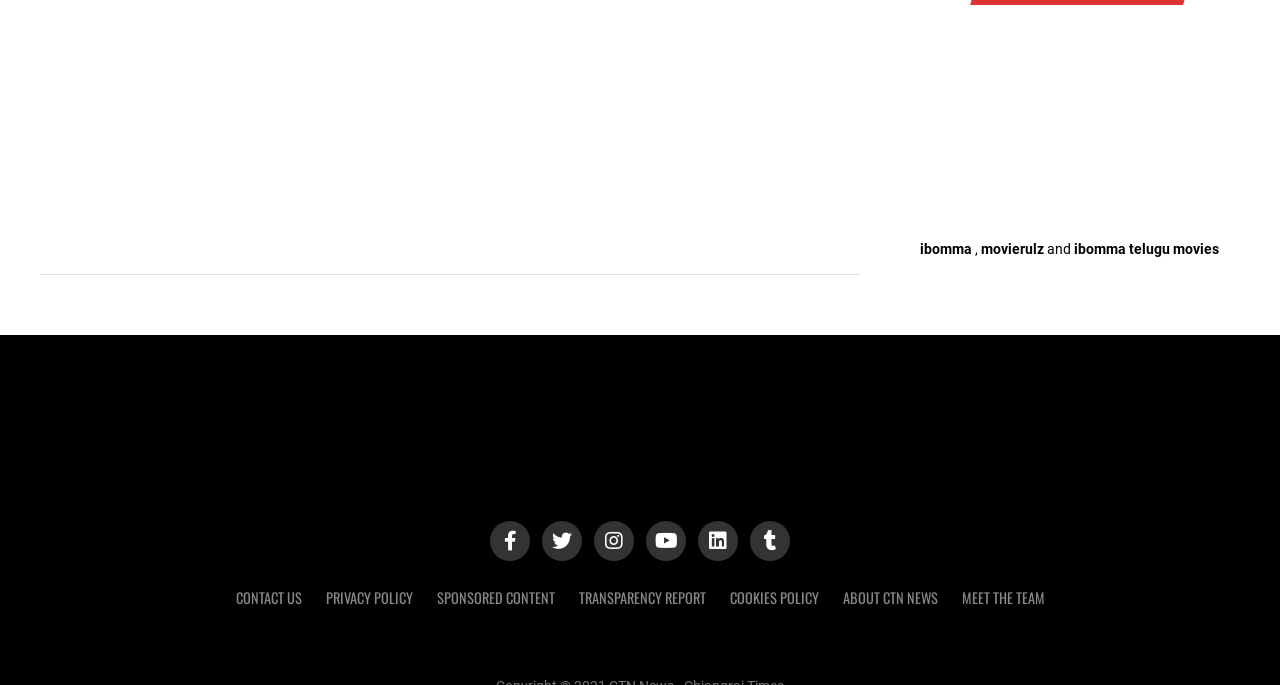Locate the bounding box coordinates of the clickable part needed for the task: "visit ibomma".

[0.719, 0.351, 0.759, 0.376]